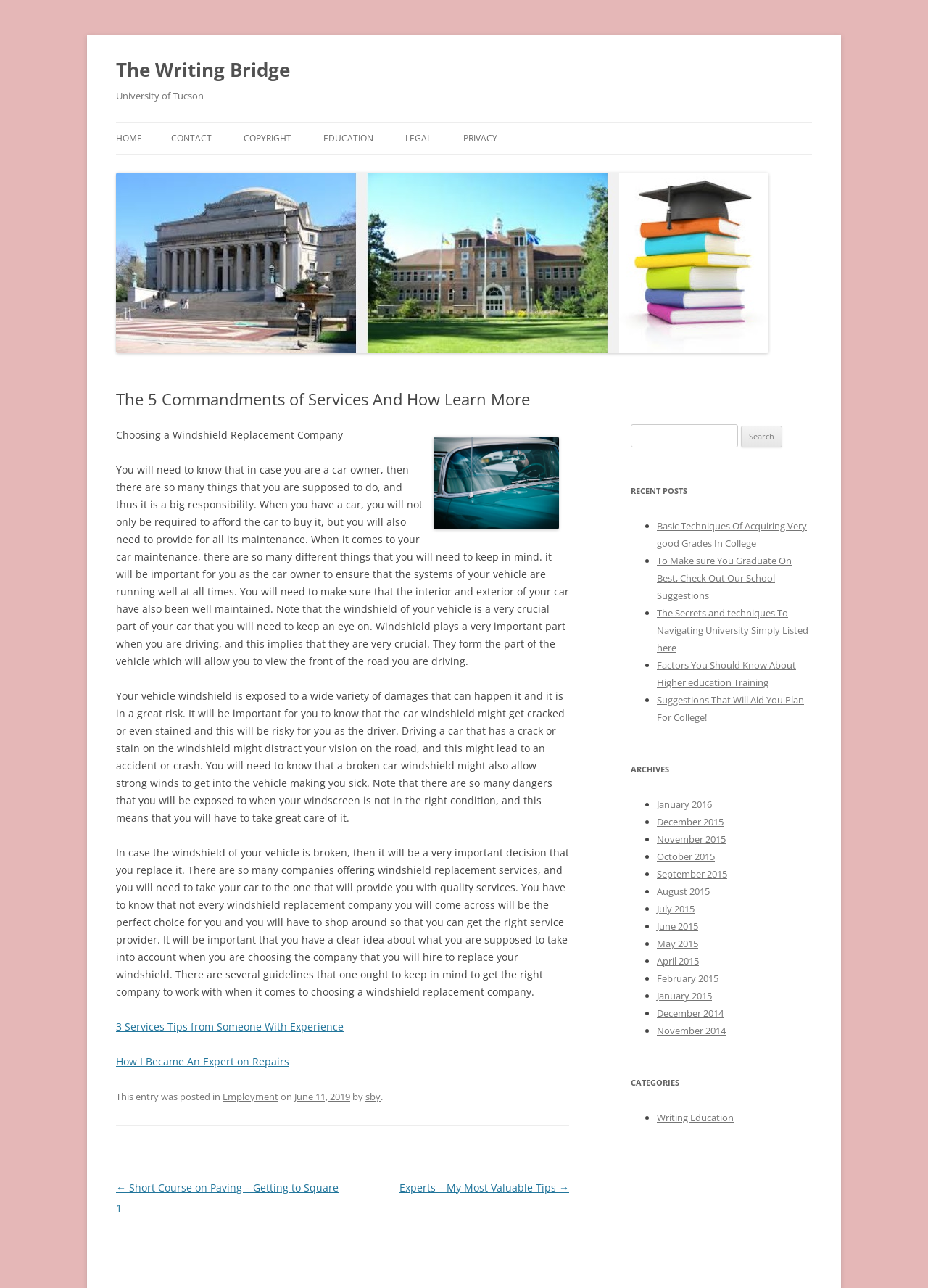Predict the bounding box coordinates for the UI element described as: "The Writing Bridge". The coordinates should be four float numbers between 0 and 1, presented as [left, top, right, bottom].

[0.125, 0.041, 0.312, 0.068]